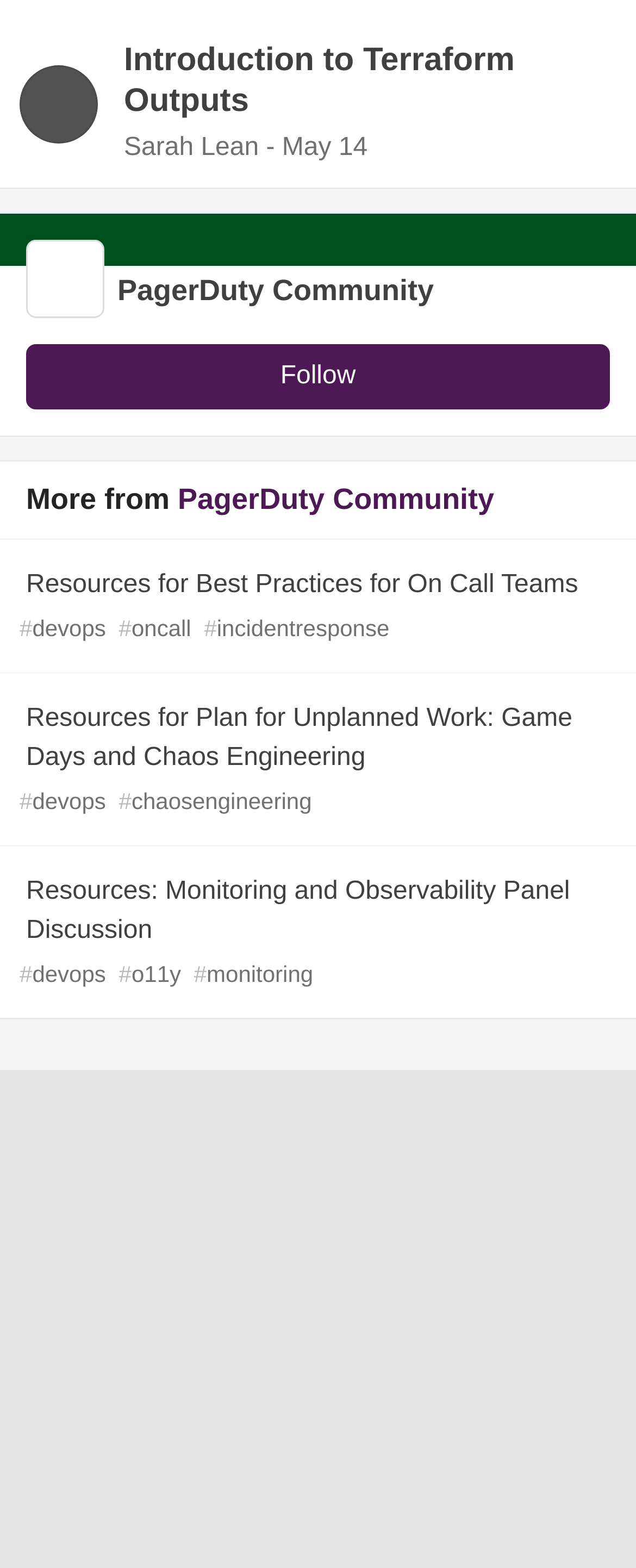Please find the bounding box coordinates of the element that must be clicked to perform the given instruction: "Follow PagerDuty Community". The coordinates should be four float numbers from 0 to 1, i.e., [left, top, right, bottom].

[0.041, 0.22, 0.959, 0.262]